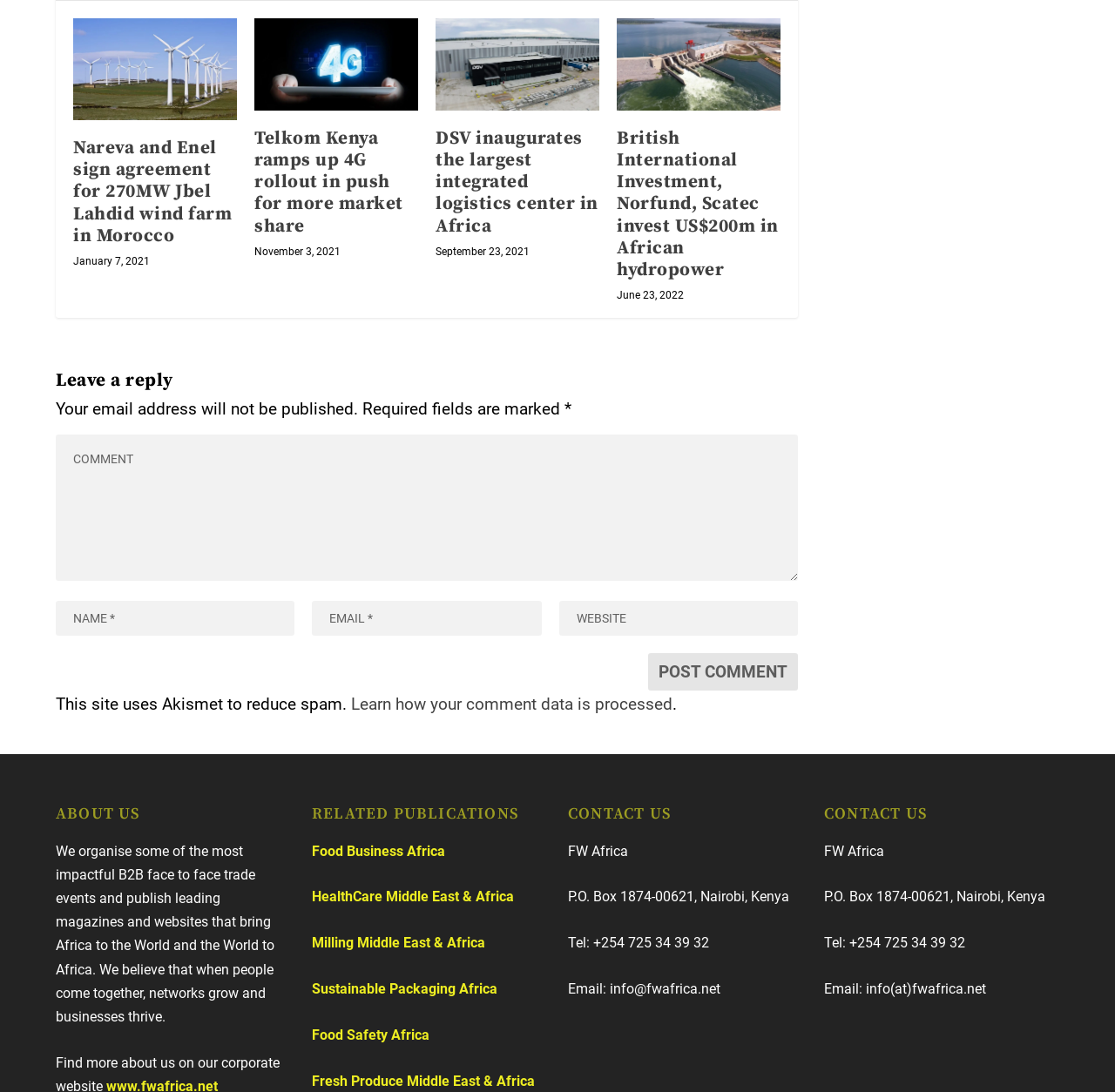Find and specify the bounding box coordinates that correspond to the clickable region for the instruction: "Learn how your comment data is processed".

[0.315, 0.613, 0.603, 0.632]